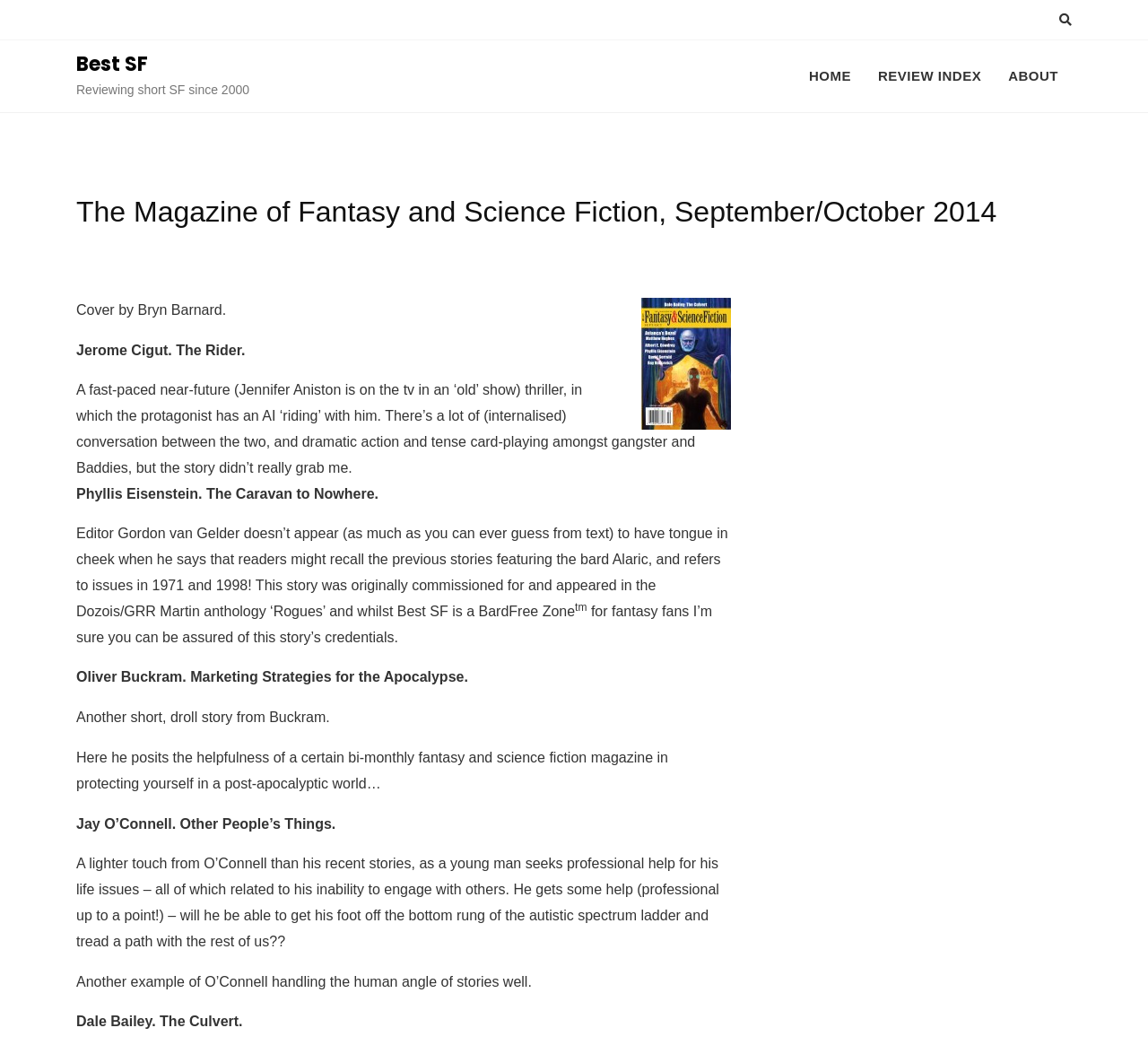Consider the image and give a detailed and elaborate answer to the question: 
What is the name of the artist who created the cover art?

I determined the answer by looking at the StaticText element with the text 'Cover by Bryn Barnard.', which credits the cover art to Bryn Barnard.